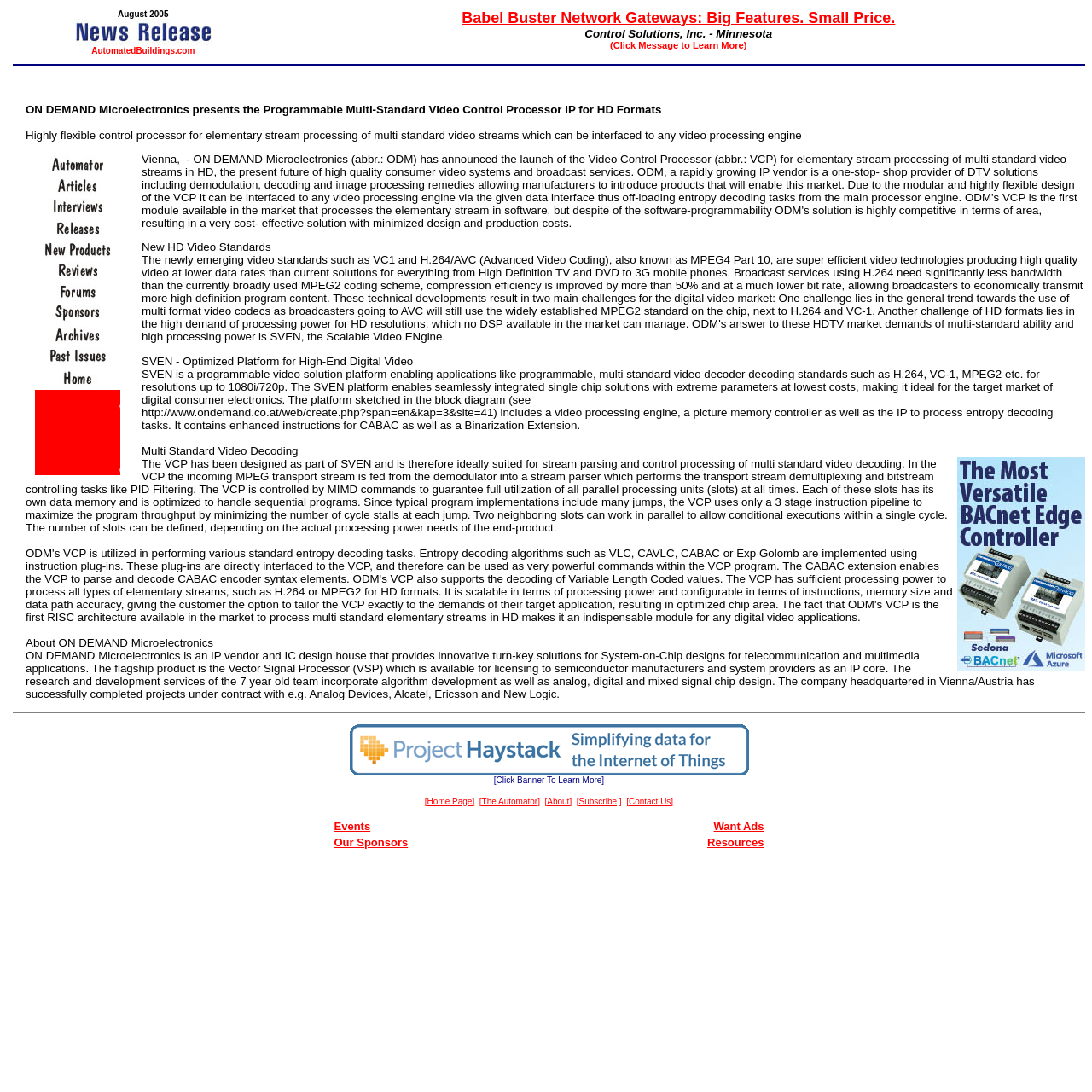Given the element description [Home Page], identify the bounding box coordinates for the UI element on the webpage screenshot. The format should be (top-left x, top-left y, bottom-right x, bottom-right y), with values between 0 and 1.

[0.389, 0.729, 0.435, 0.738]